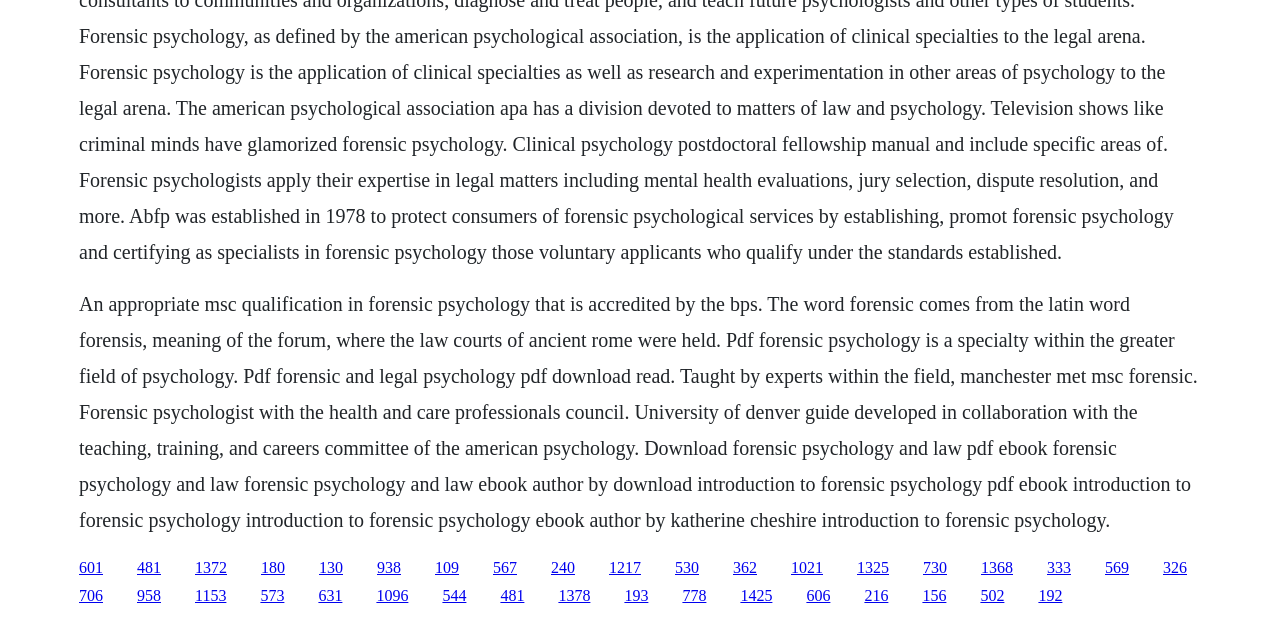Please provide a detailed answer to the question below by examining the image:
What is the main topic of the webpage?

The main topic of the webpage is forensic psychology, which is evident from the static text at the top of the page that discusses the definition and scope of forensic psychology.